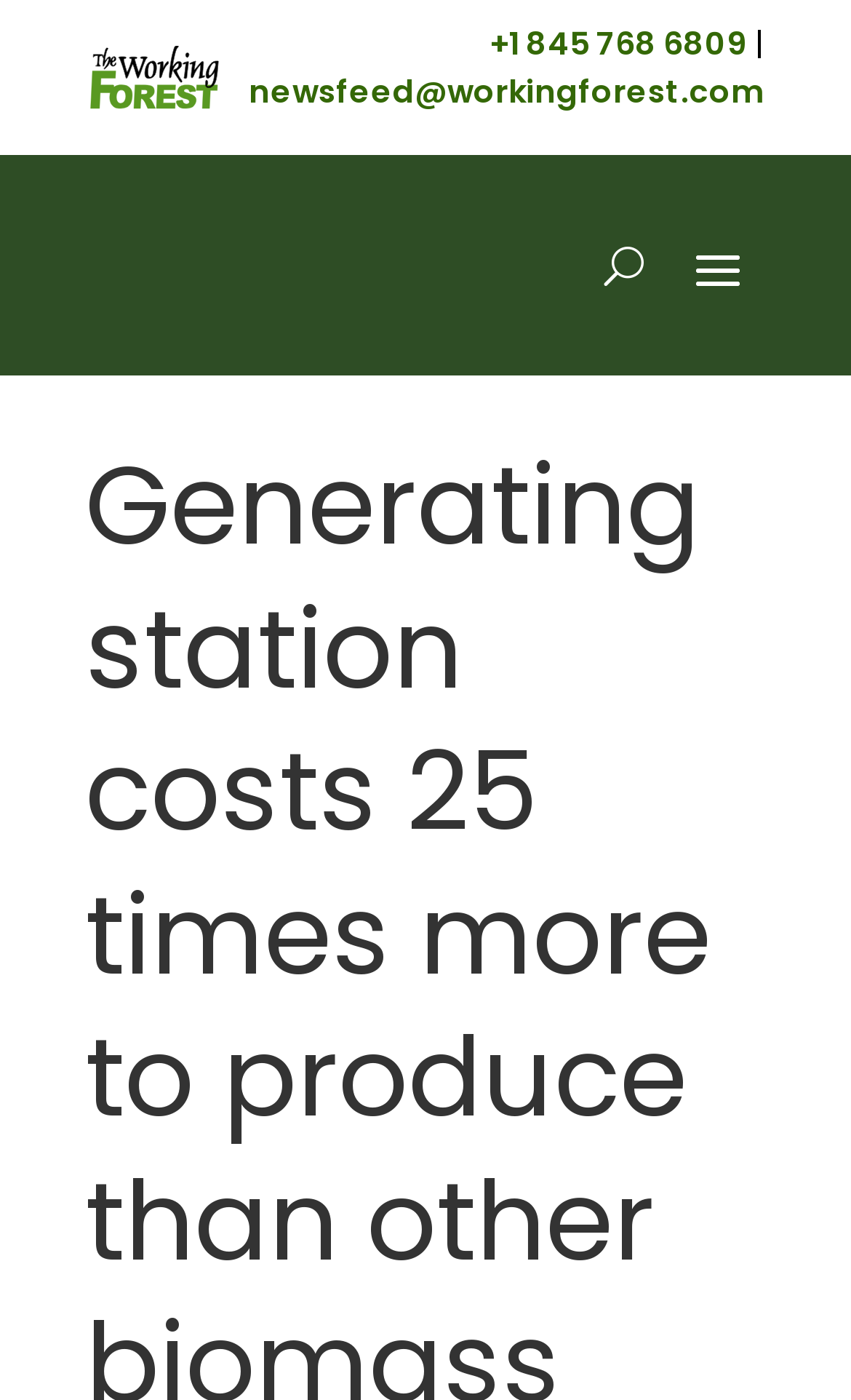Please determine the bounding box coordinates, formatted as (top-left x, top-left y, bottom-right x, bottom-right y), with all values as floating point numbers between 0 and 1. Identify the bounding box of the region described as: +1 845 768 6809

[0.574, 0.016, 0.877, 0.047]